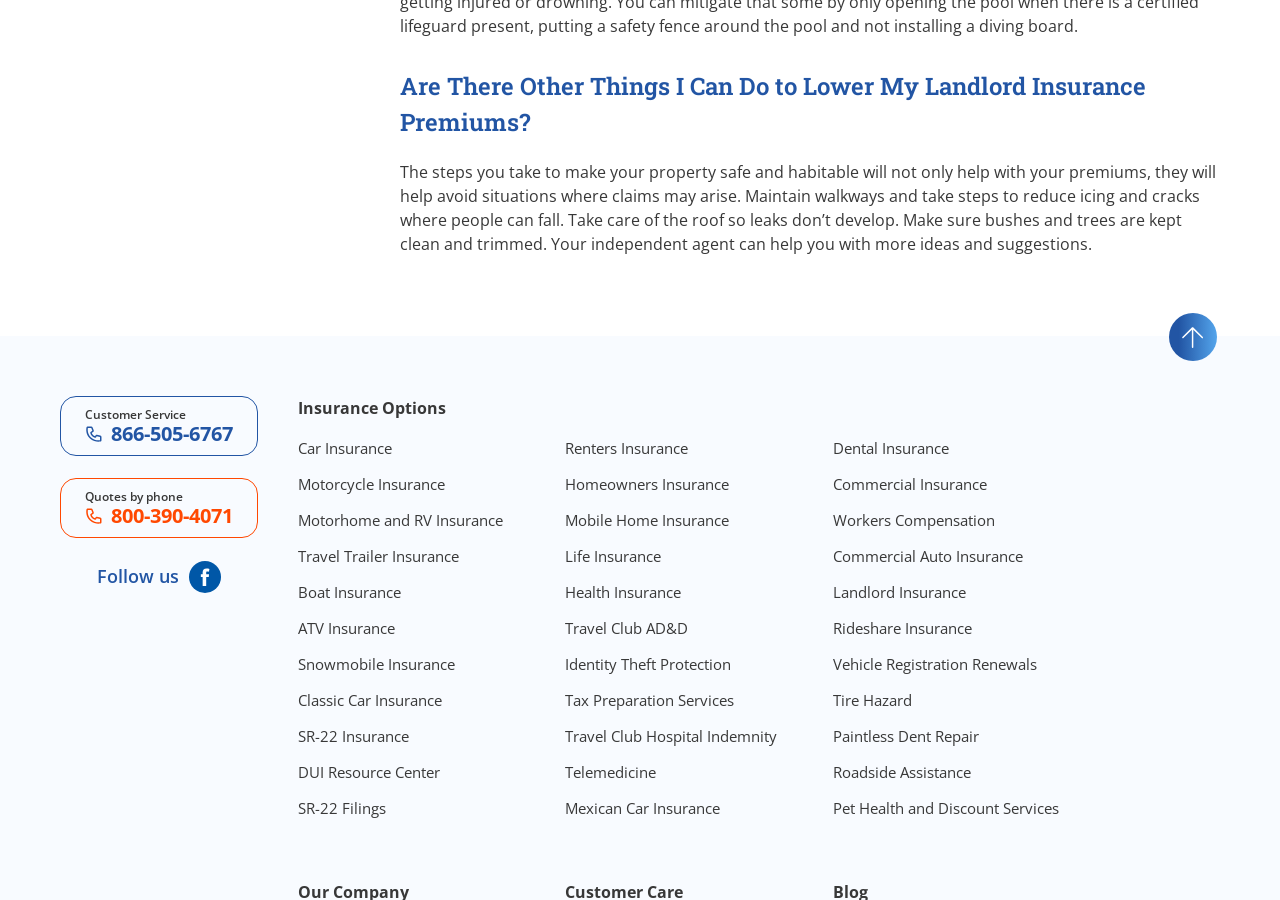Please examine the image and provide a detailed answer to the question: What type of insurance is mentioned in the footer navigation?

The footer navigation section of the webpage lists various types of insurance, including car, motorcycle, motorhome, travel trailer, boat, ATV, snowmobile, classic car, SR-22, renters, homeowners, mobile home, life, health, and more.